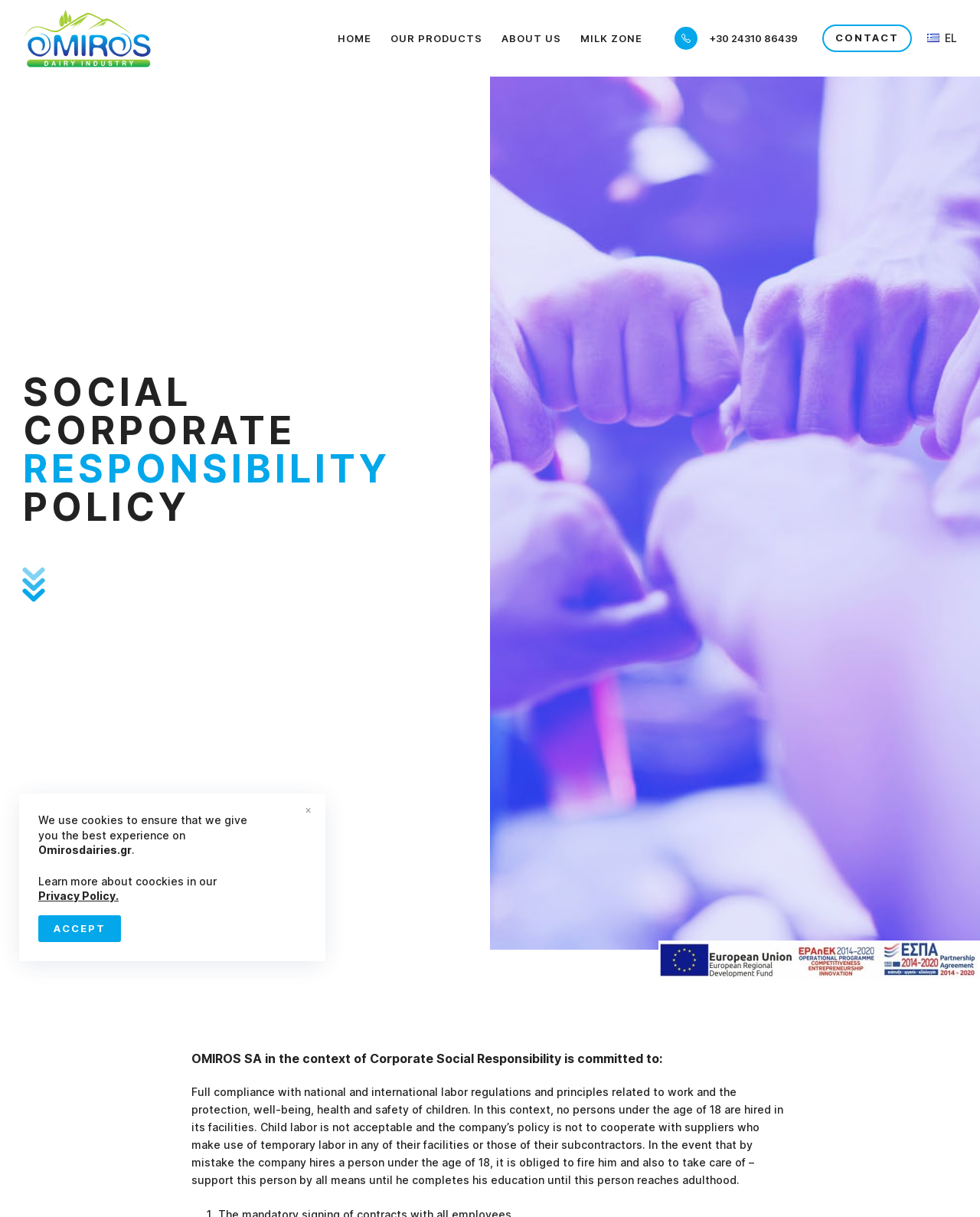Determine the bounding box coordinates of the clickable element necessary to fulfill the instruction: "View our products". Provide the coordinates as four float numbers within the 0 to 1 range, i.e., [left, top, right, bottom].

[0.389, 0.024, 0.502, 0.039]